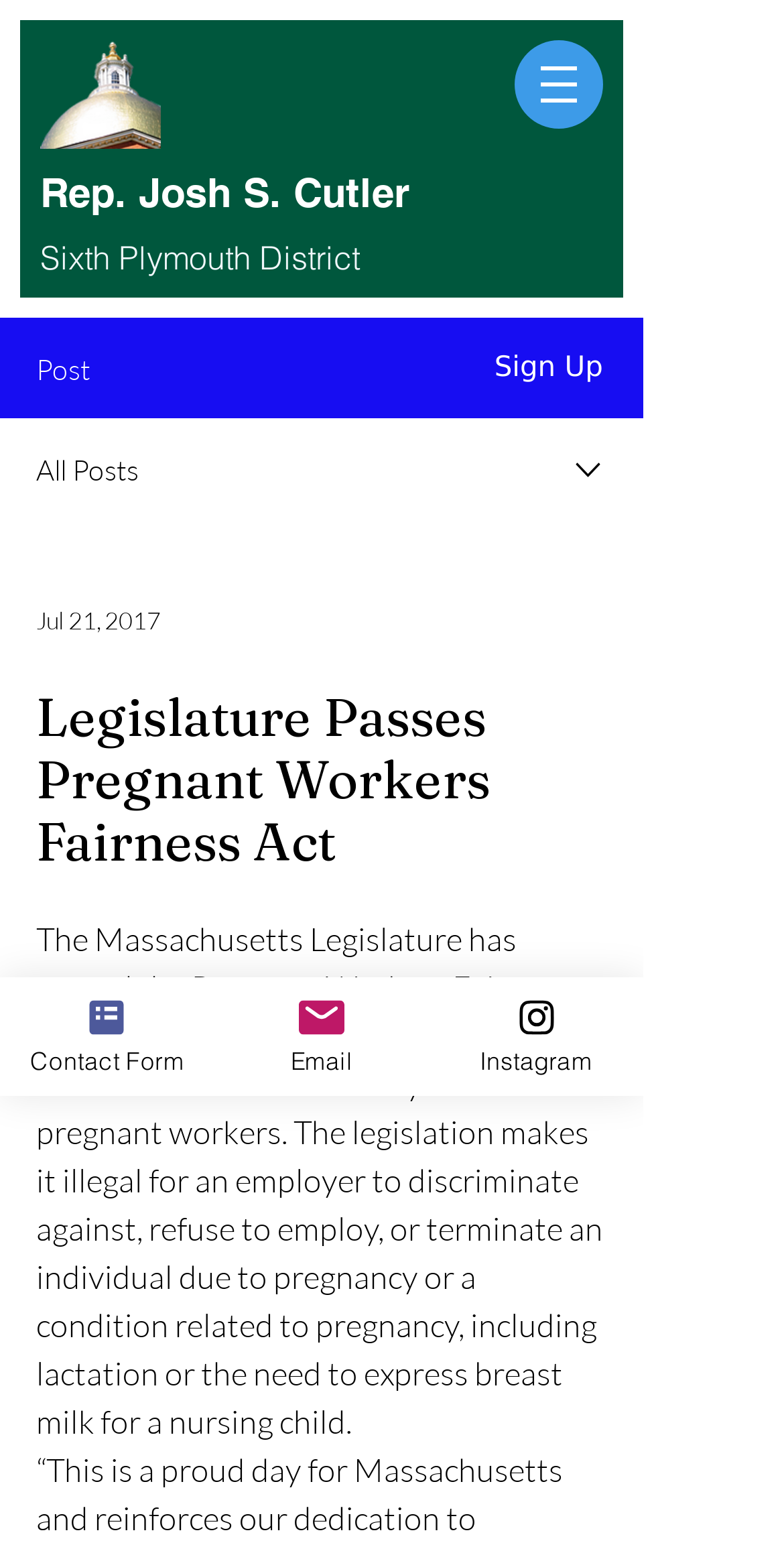What is the topic of the article? Refer to the image and provide a one-word or short phrase answer.

Pregnant Workers Fairness Act